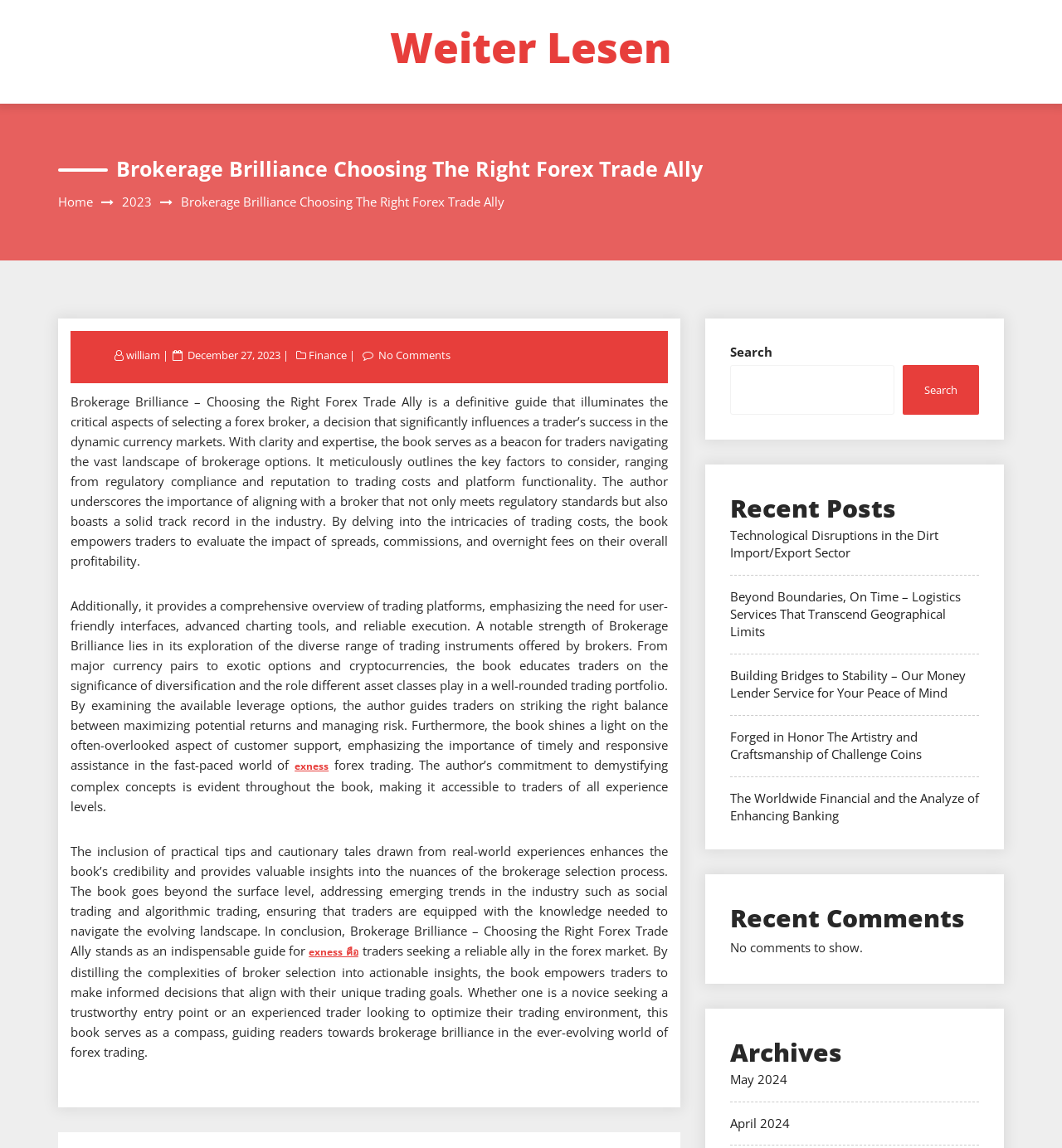Provide a thorough and detailed response to the question by examining the image: 
What is the topic of the article?

Based on the content of the webpage, the article is discussing the importance of choosing the right forex trade ally, and it provides a comprehensive guide on how to select a reliable broker.